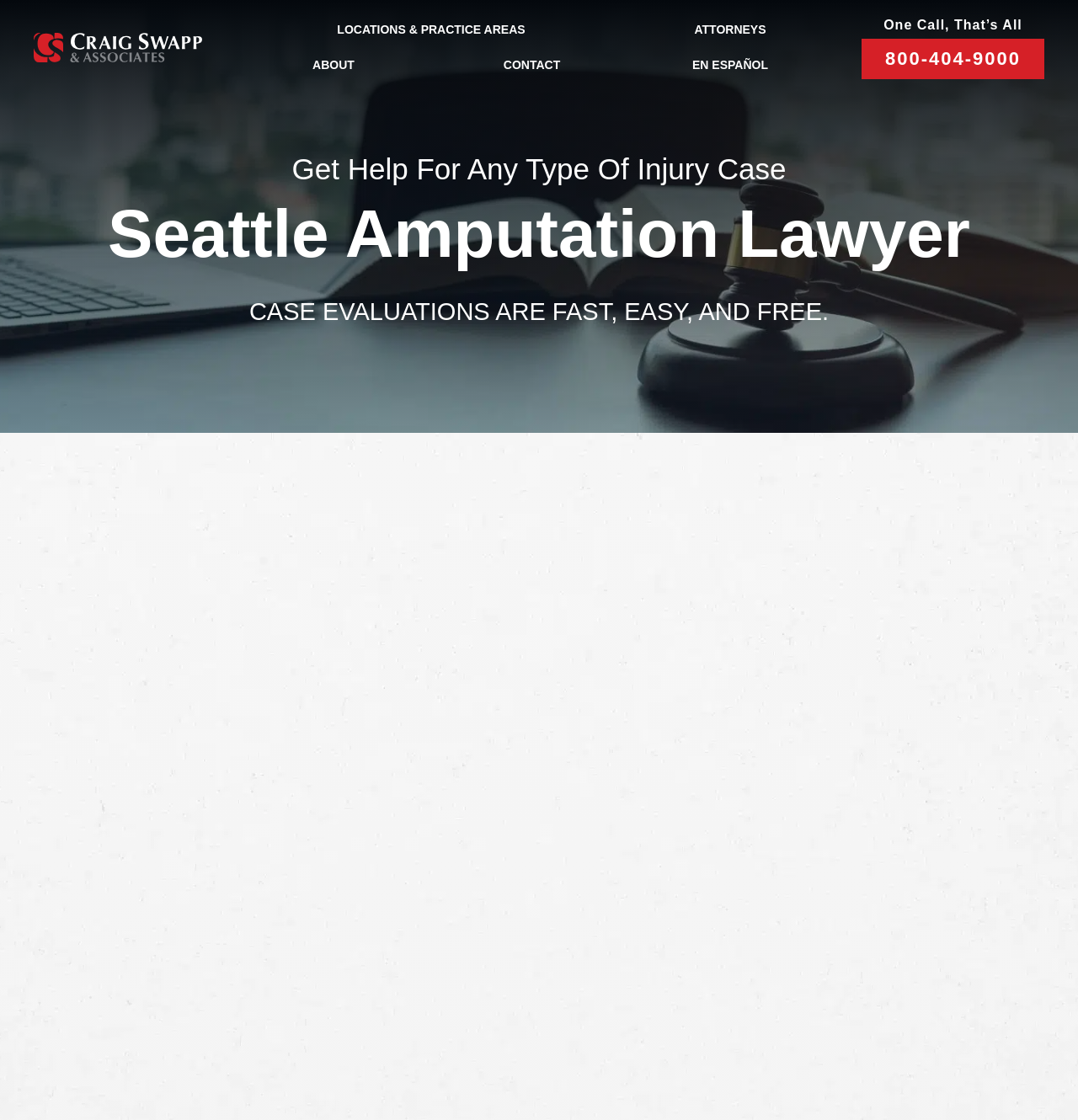Please provide a brief answer to the following inquiry using a single word or phrase:
What is the phone number to get help?

800-404-9000